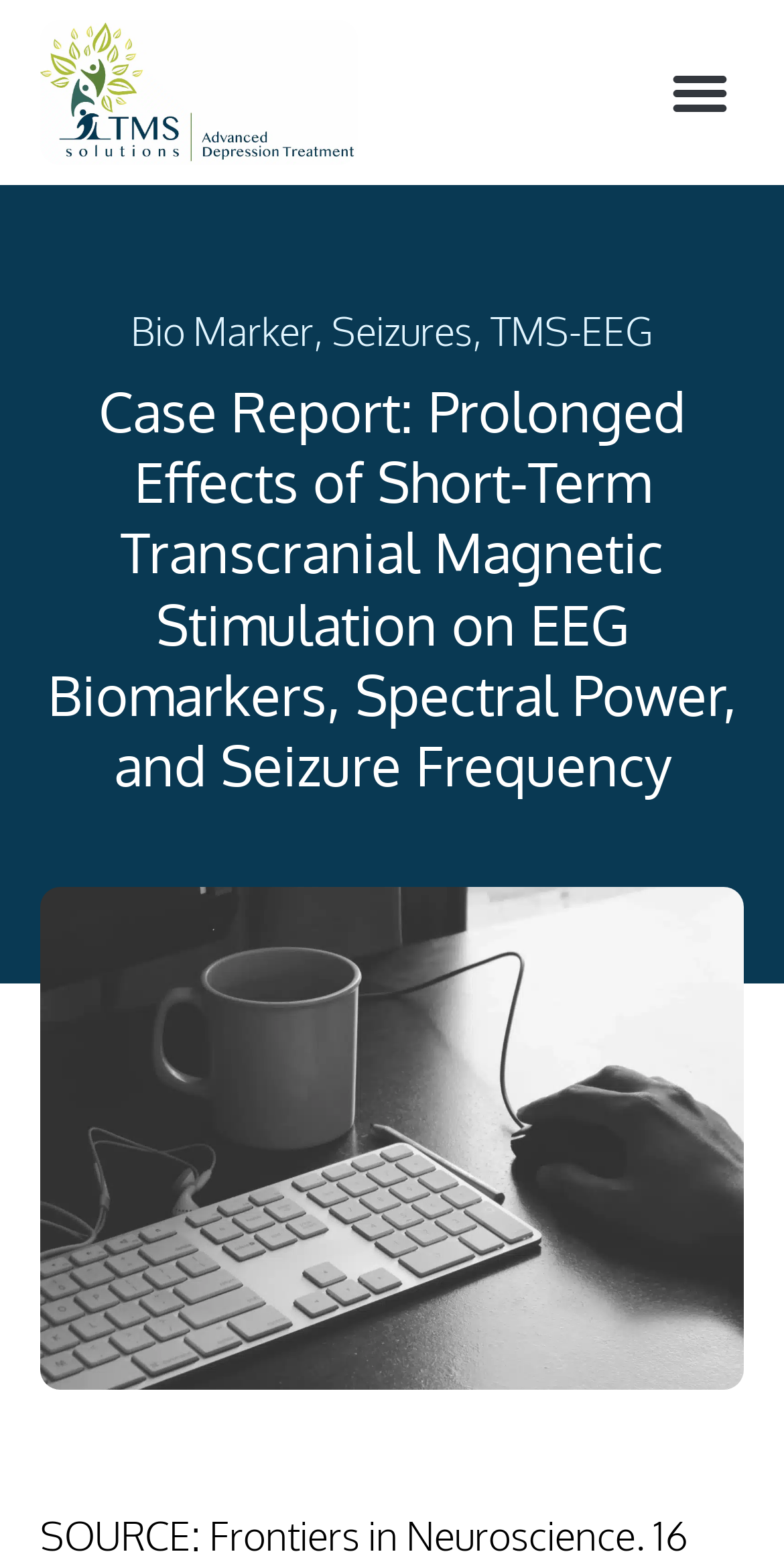Respond with a single word or short phrase to the following question: 
Are there any headings on the webpage?

Yes